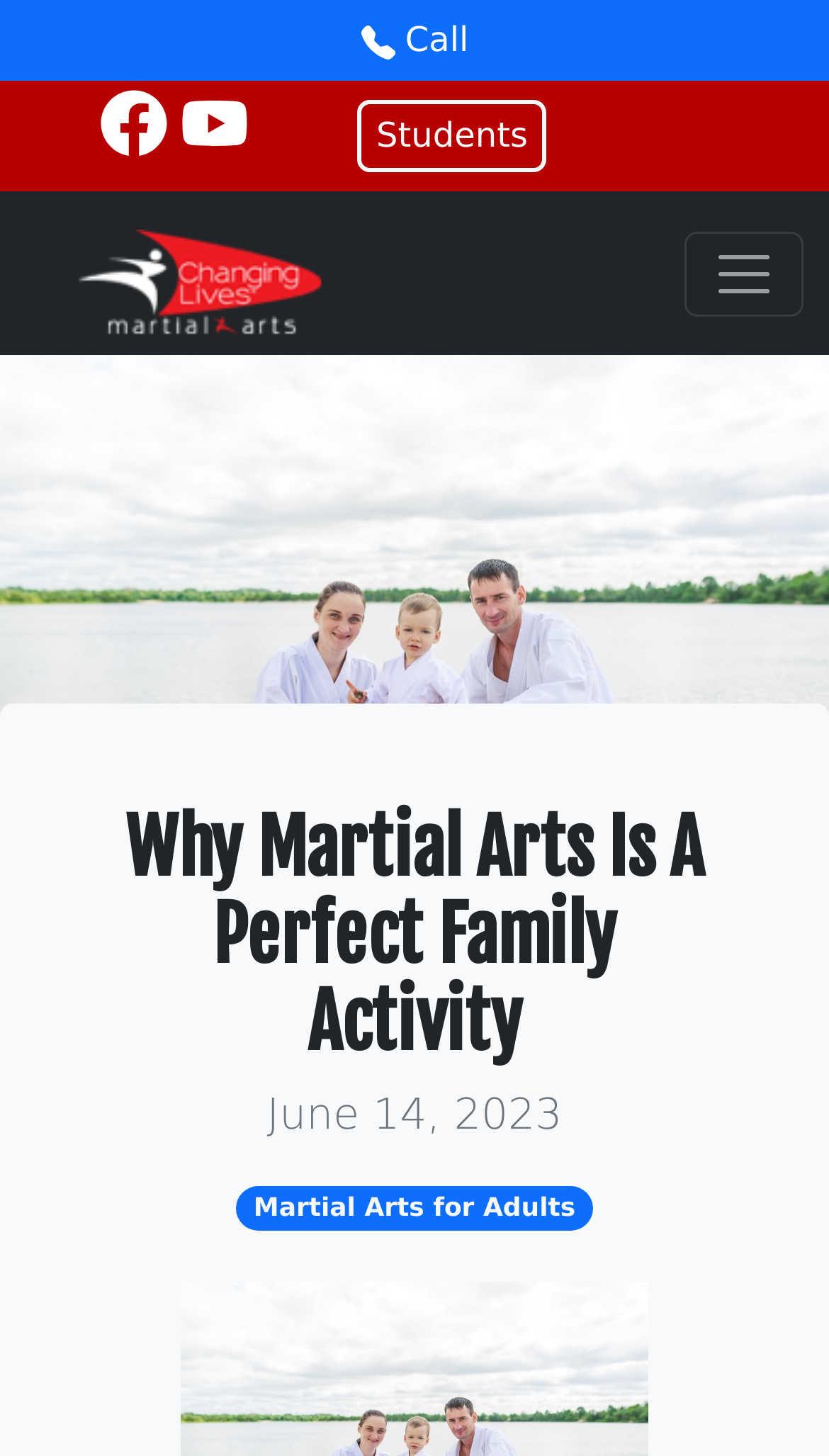Extract the primary header of the webpage and generate its text.

Why Martial Arts Is A Perfect Family Activity